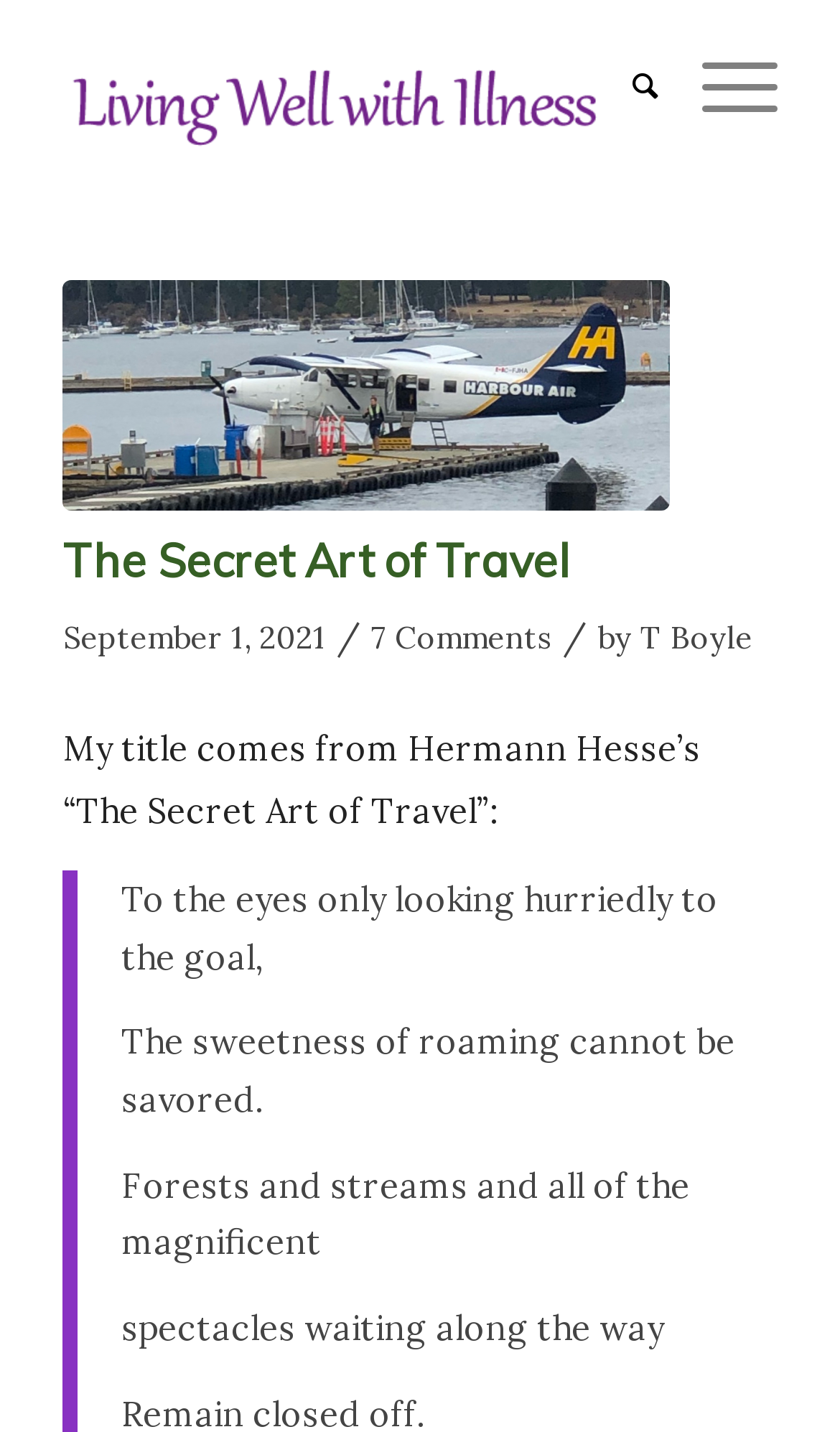How many comments are there on the article?
Please use the image to provide an in-depth answer to the question.

I found the number of comments by looking at the link with the text '7 Comments' in the header section of the webpage.